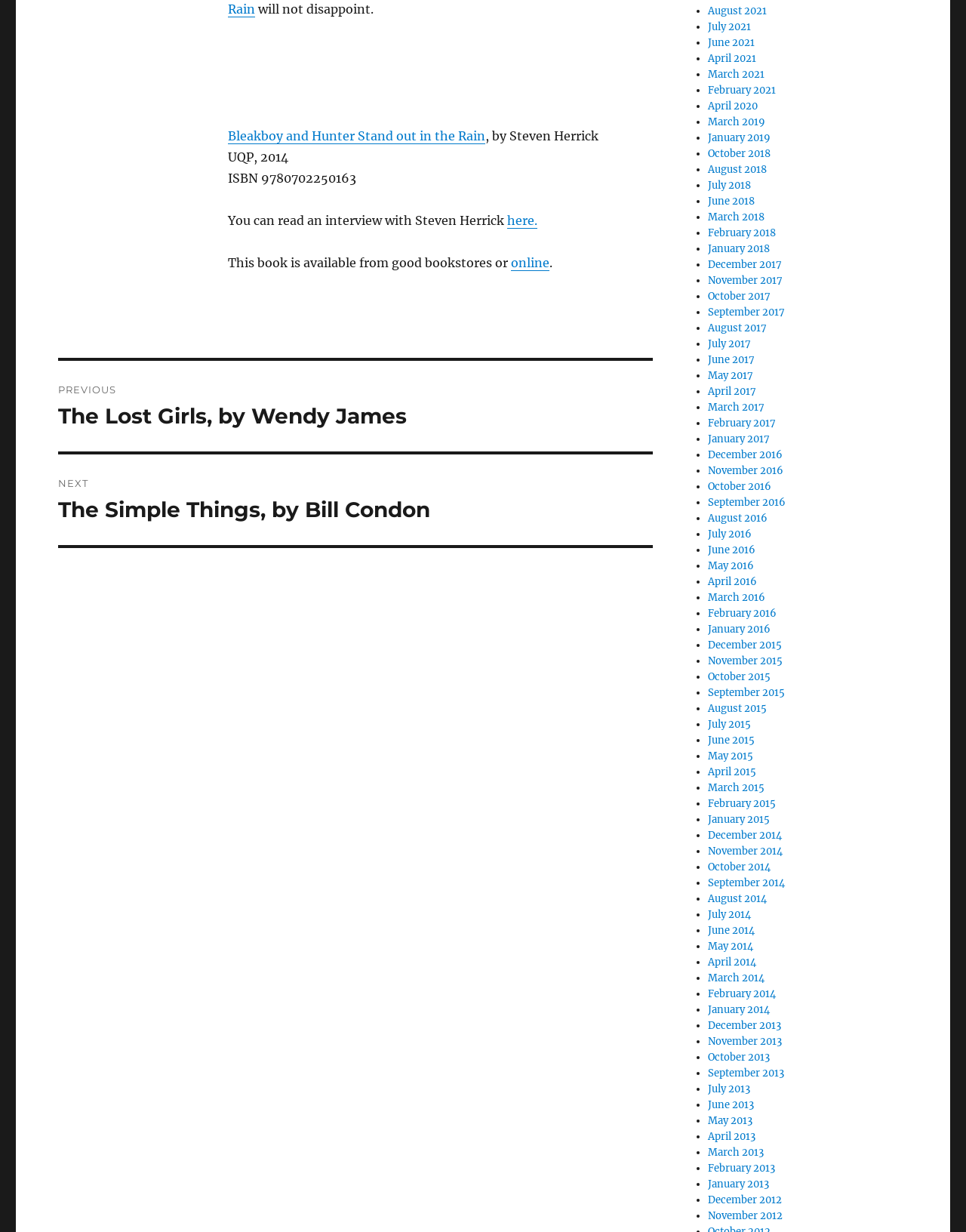What is the previous post?
Identify the answer in the screenshot and reply with a single word or phrase.

The Lost Girls, by Wendy James